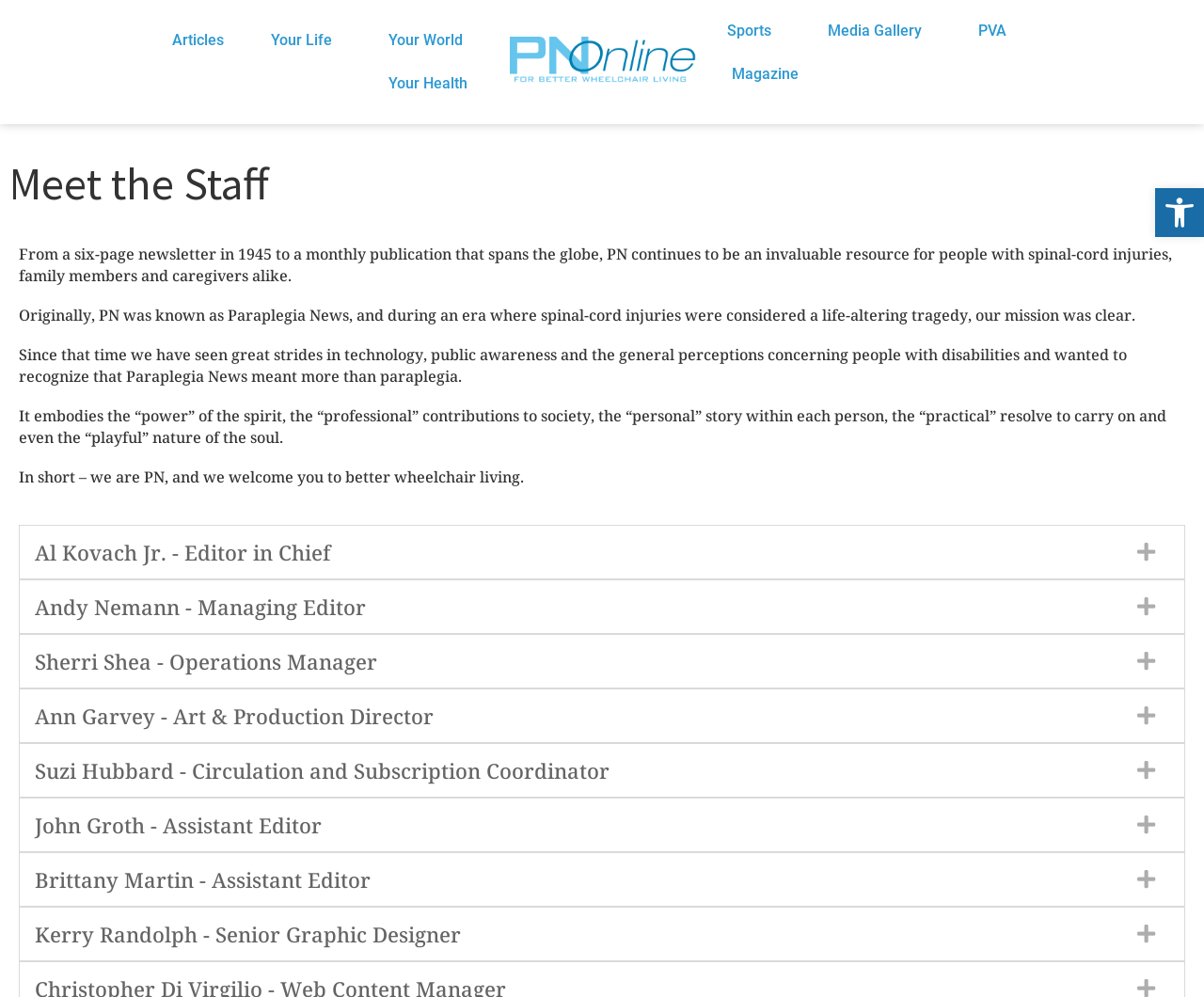Please identify the bounding box coordinates of the region to click in order to complete the task: "Explore the Media Gallery". The coordinates must be four float numbers between 0 and 1, specified as [left, top, right, bottom].

[0.672, 0.009, 0.789, 0.053]